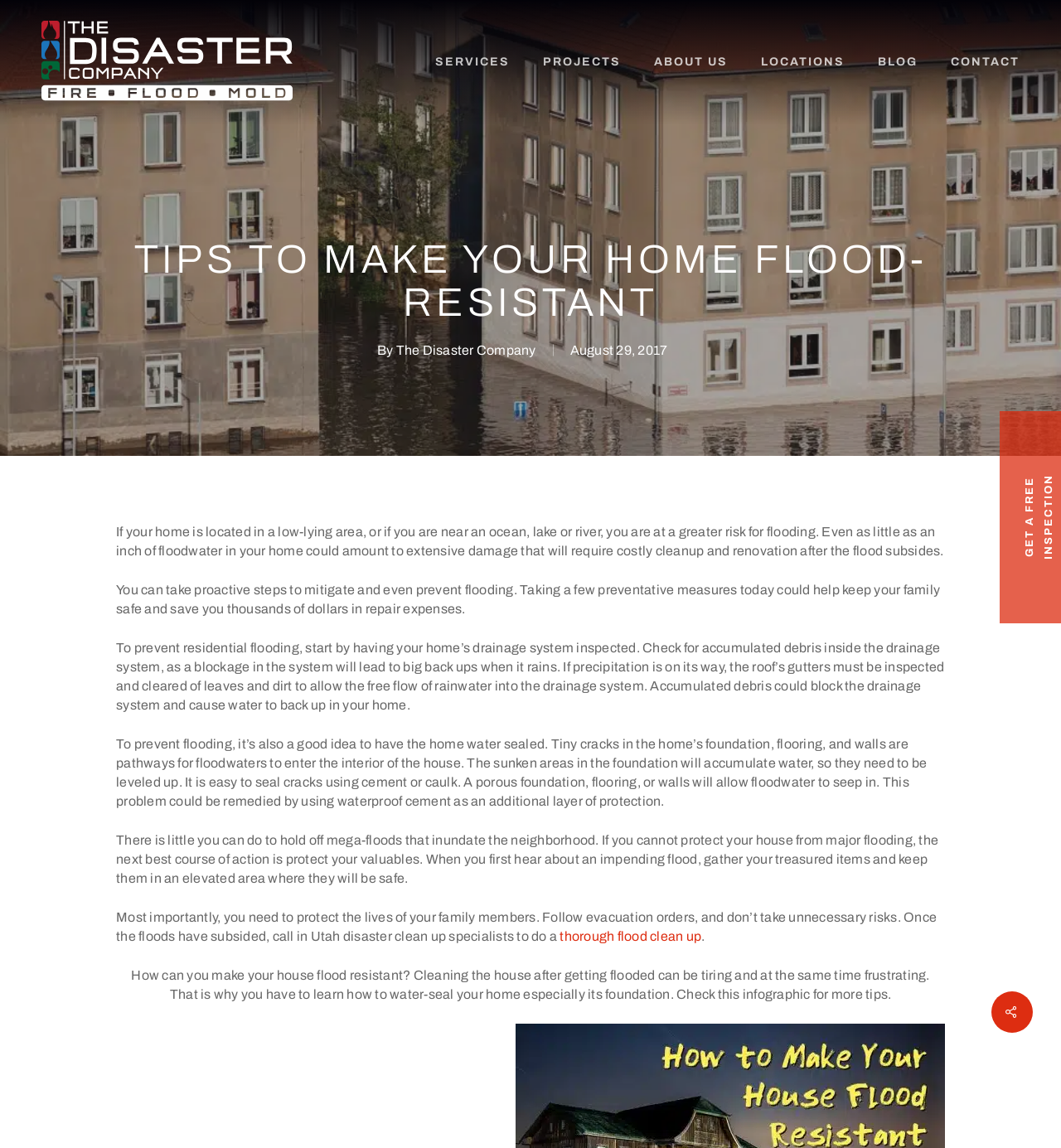Can you show the bounding box coordinates of the region to click on to complete the task described in the instruction: "Read the article about flood-resistant homes"?

[0.109, 0.455, 0.891, 0.949]